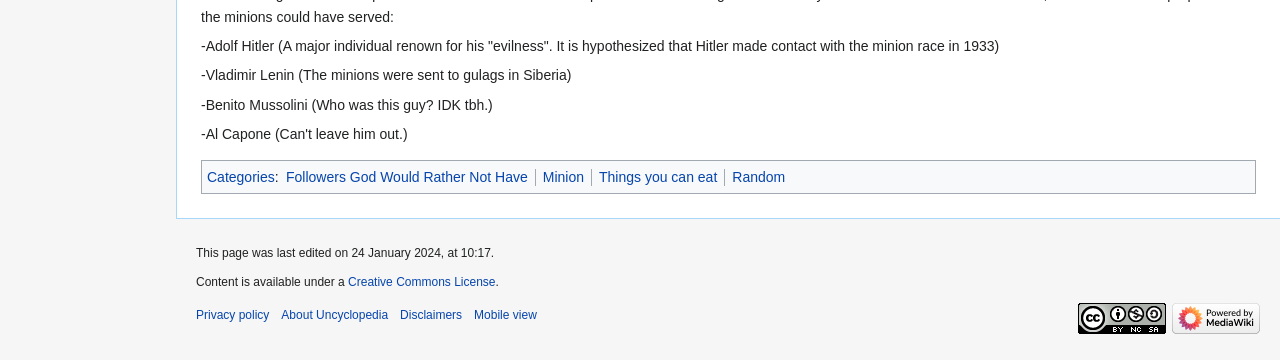Can you identify the bounding box coordinates of the clickable region needed to carry out this instruction: 'Click on the link to view Minion'? The coordinates should be four float numbers within the range of 0 to 1, stated as [left, top, right, bottom].

[0.424, 0.468, 0.456, 0.513]